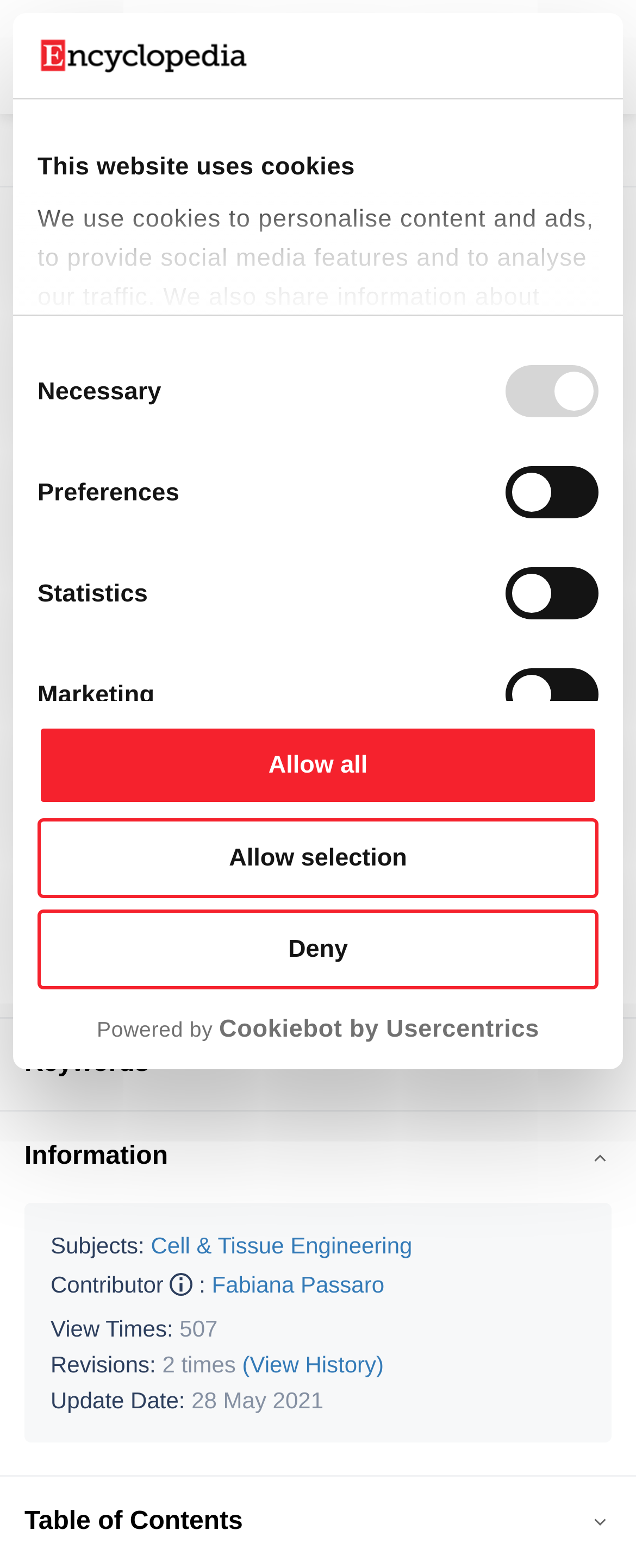Identify the bounding box coordinates of the part that should be clicked to carry out this instruction: "Click the 'Deny' button".

[0.059, 0.58, 0.941, 0.631]